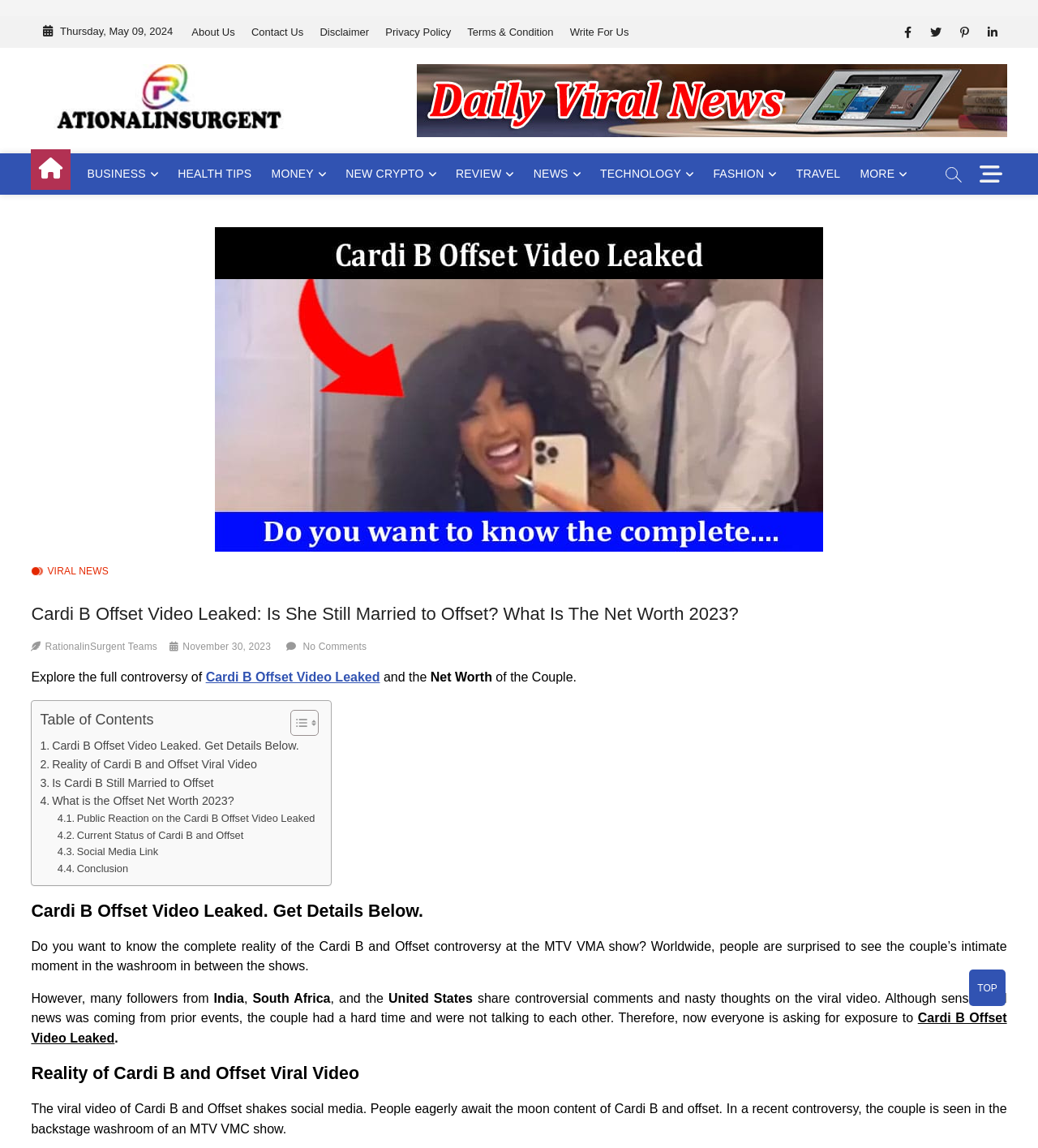What is the purpose of the button at the top right corner?
Please respond to the question with a detailed and well-explained answer.

The purpose of the button at the top right corner can be inferred from its icon and position. It is a button element with the content 'Menu Button ', which suggests that it is used to toggle the menu.